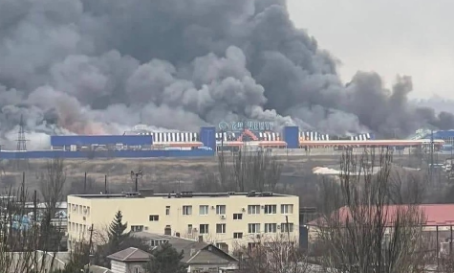What is the focus of the Ukrainian environmentalists' efforts?
Look at the screenshot and provide an in-depth answer.

According to the caption, the Ukrainian environmentalists are grappling with the consequences of the conflict, emphasizing their tireless work despite the overwhelming circumstances, which suggests that their efforts are focused on addressing the environmental and humanitarian challenges resulting from the war.